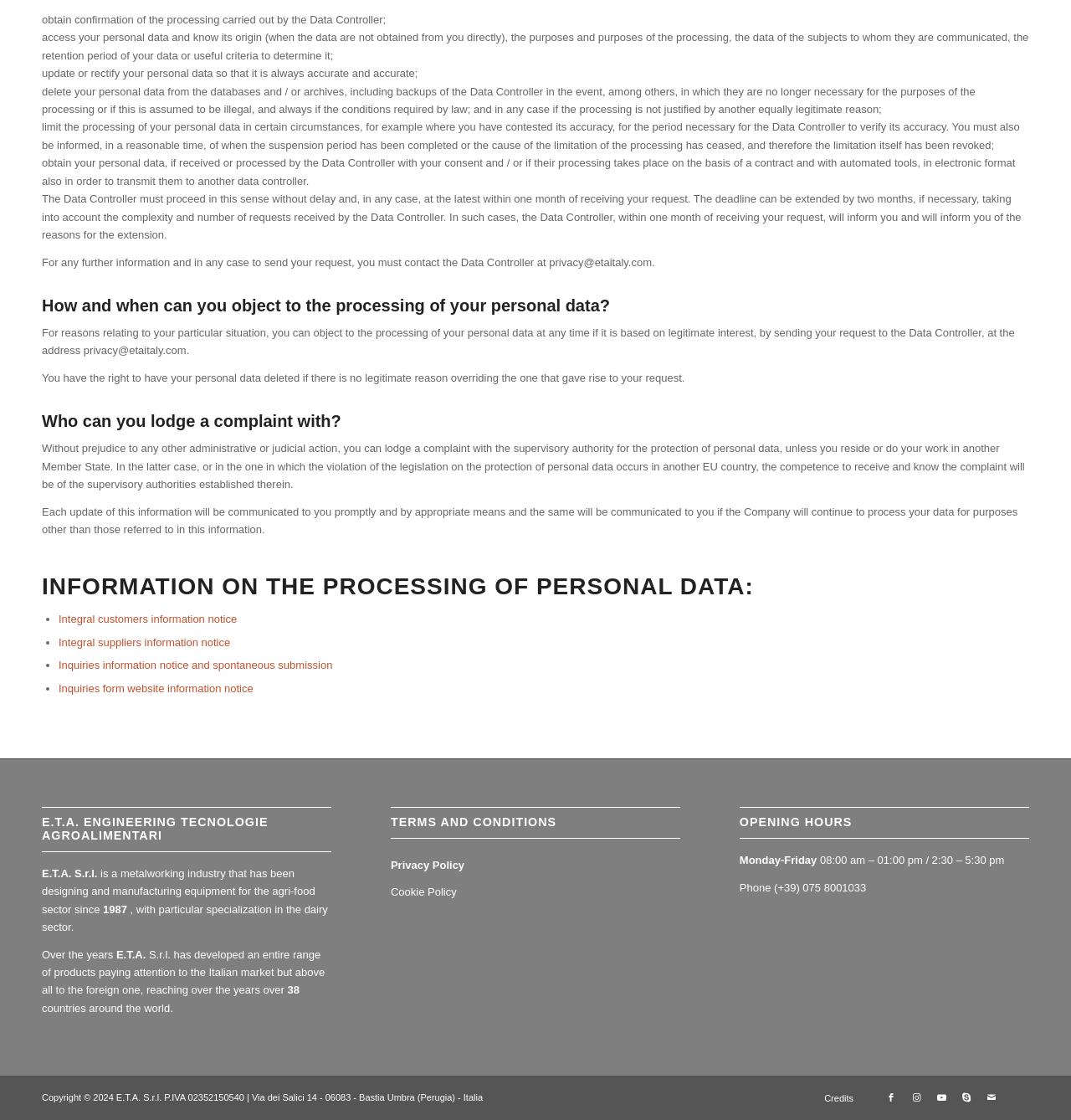Determine the bounding box coordinates of the UI element that matches the following description: "Privacy Policy". The coordinates should be four float numbers between 0 and 1 in the format [left, top, right, bottom].

[0.365, 0.76, 0.635, 0.786]